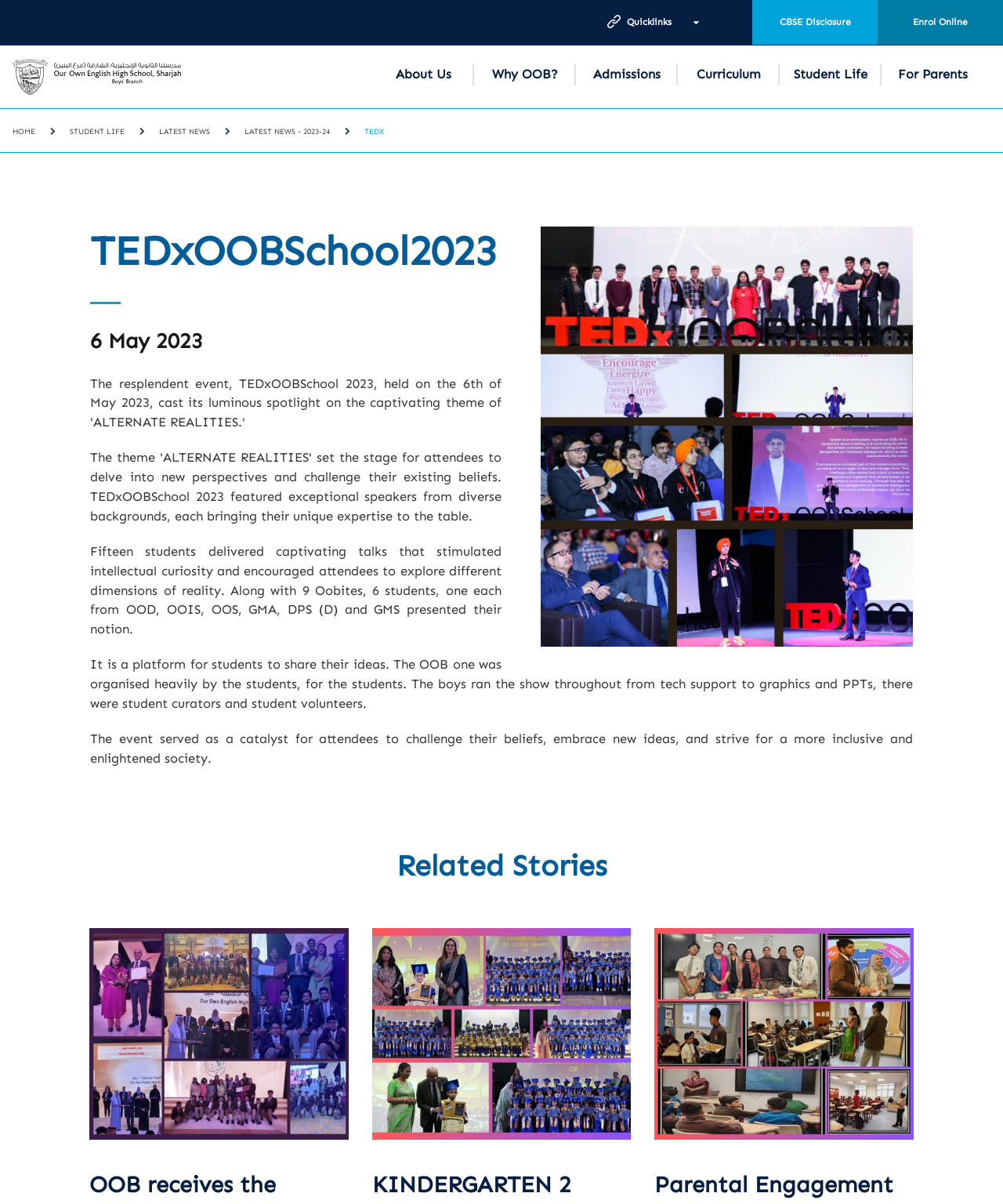Find and specify the bounding box coordinates that correspond to the clickable region for the instruction: "Read the 'Dunkin Donuts Simi Valley Opening Date' post".

None